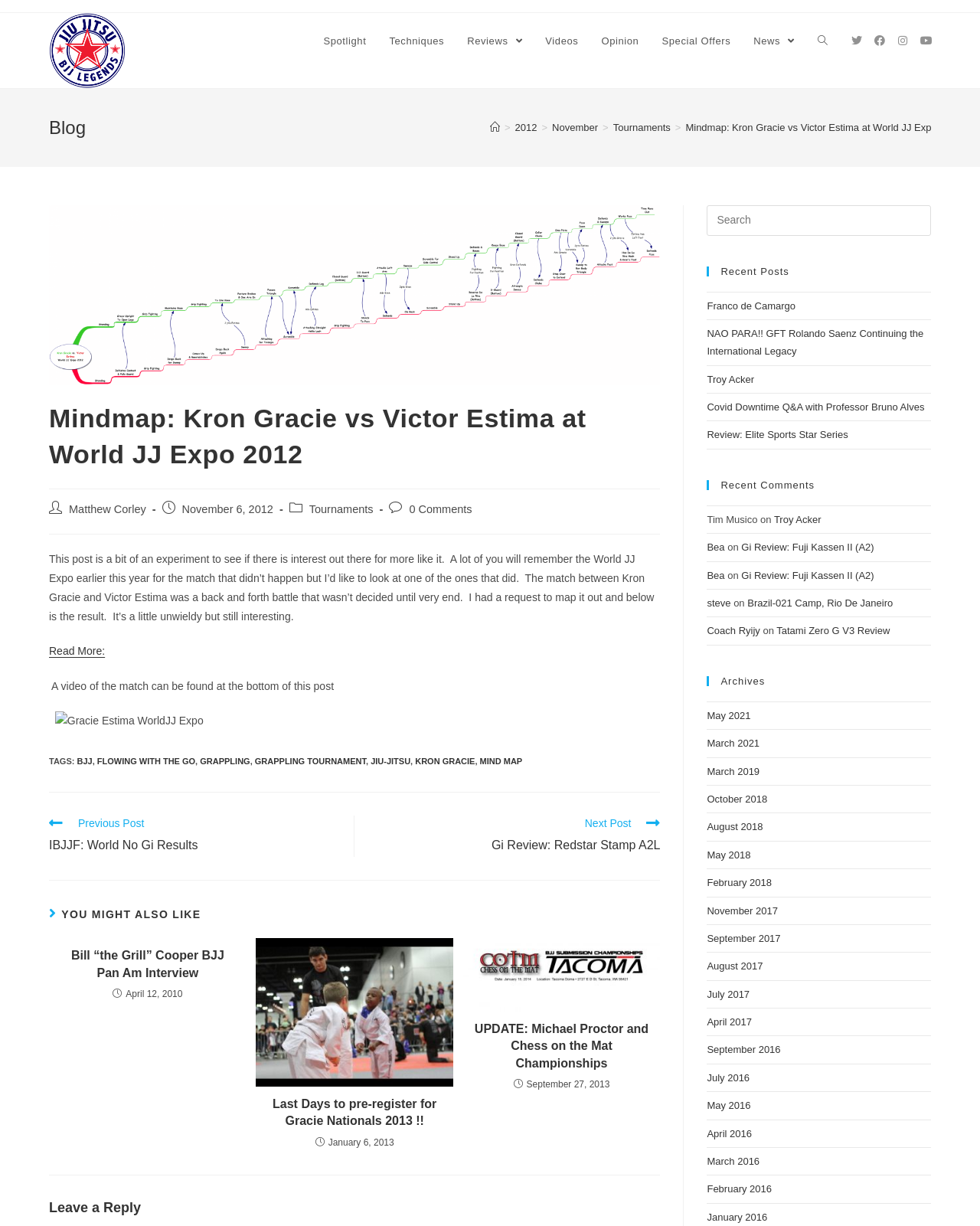Carefully examine the image and provide an in-depth answer to the question: What is the category of the post?

I found the answer by looking at the section 'Post category:' where the link 'Tournaments' is located.